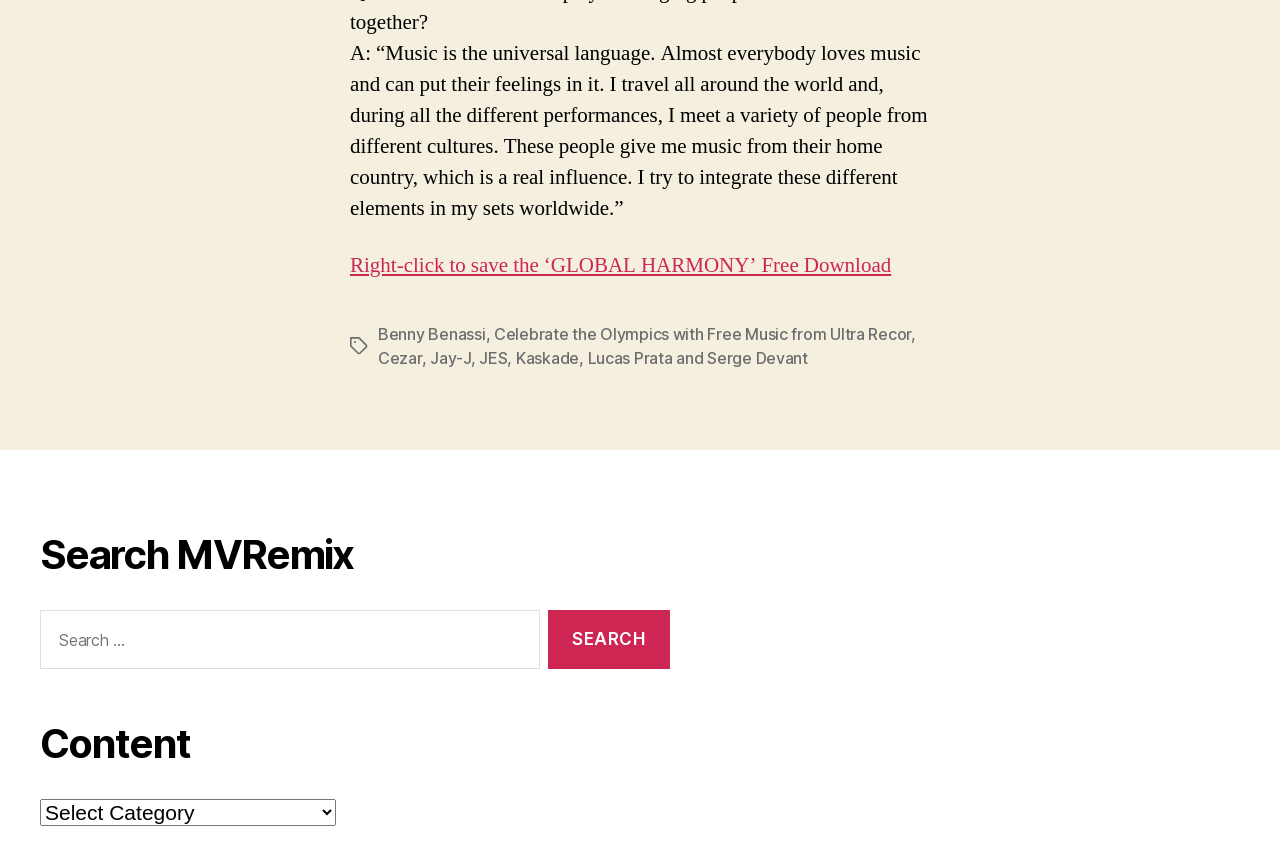Please identify the bounding box coordinates of the element's region that should be clicked to execute the following instruction: "Search for music". The bounding box coordinates must be four float numbers between 0 and 1, i.e., [left, top, right, bottom].

[0.031, 0.713, 0.422, 0.781]